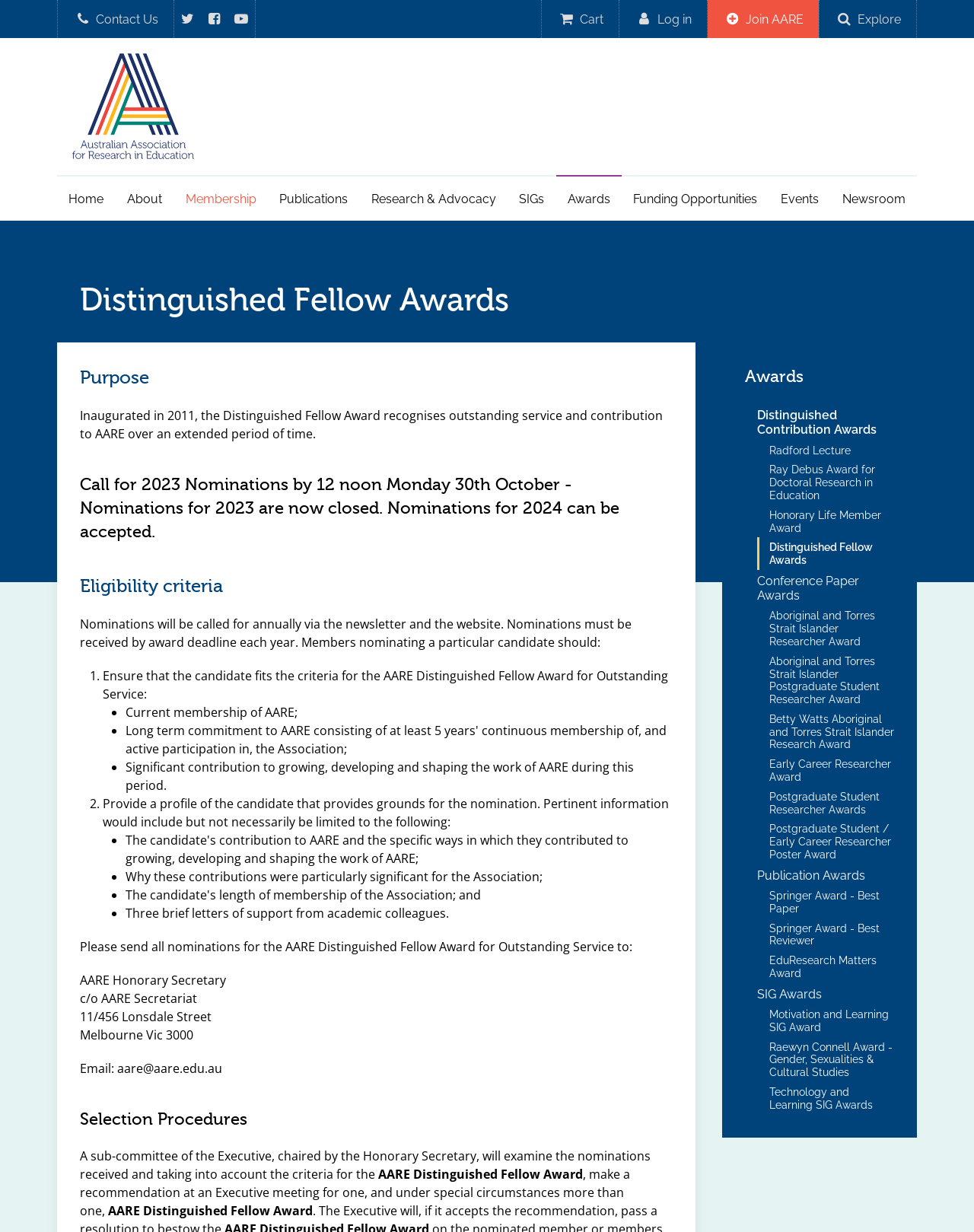Find the bounding box coordinates of the clickable area required to complete the following action: "Log in to the account".

[0.636, 0.0, 0.726, 0.031]